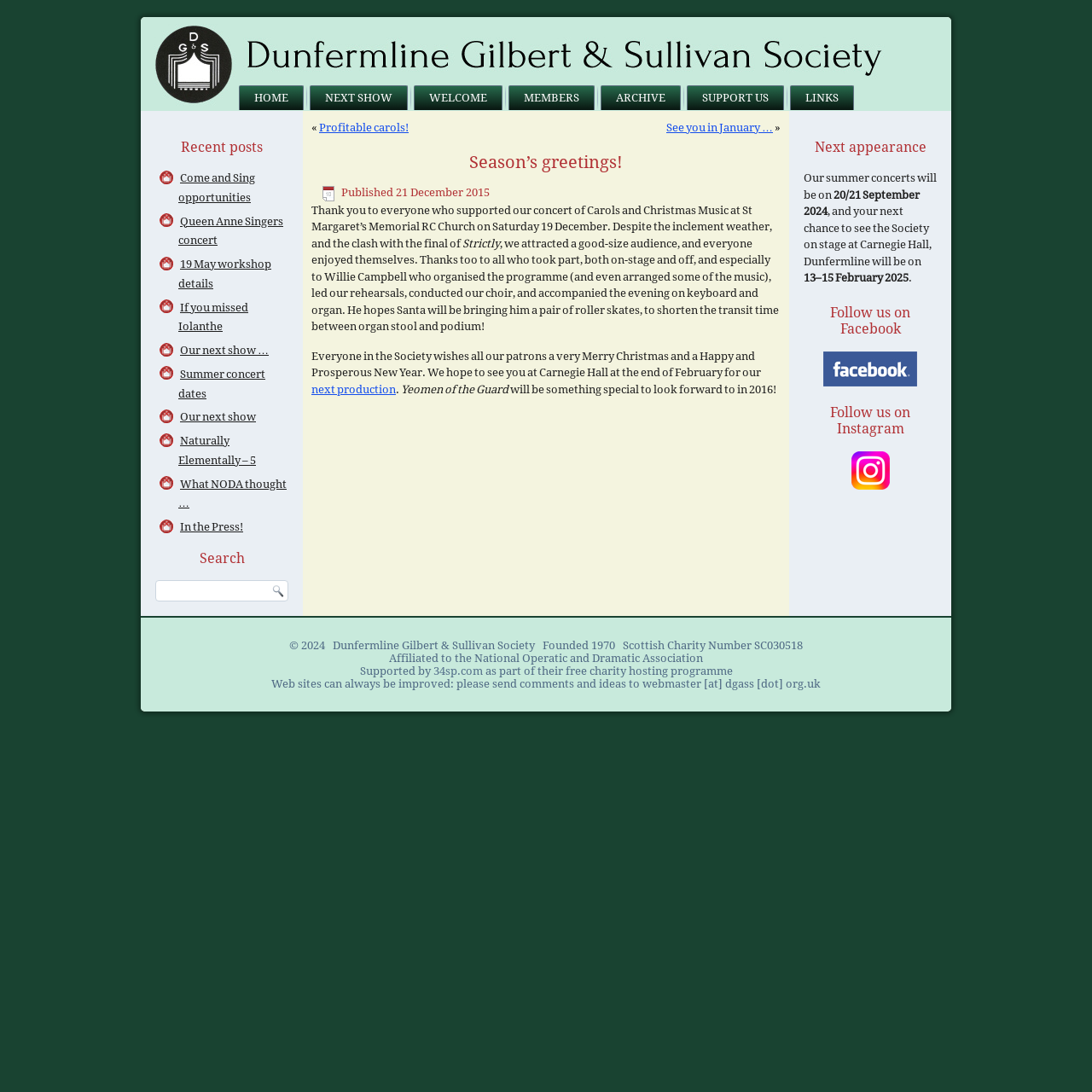Please specify the bounding box coordinates of the element that should be clicked to execute the given instruction: 'Follow the Society on Facebook'. Ensure the coordinates are four float numbers between 0 and 1, expressed as [left, top, right, bottom].

[0.736, 0.322, 0.858, 0.354]